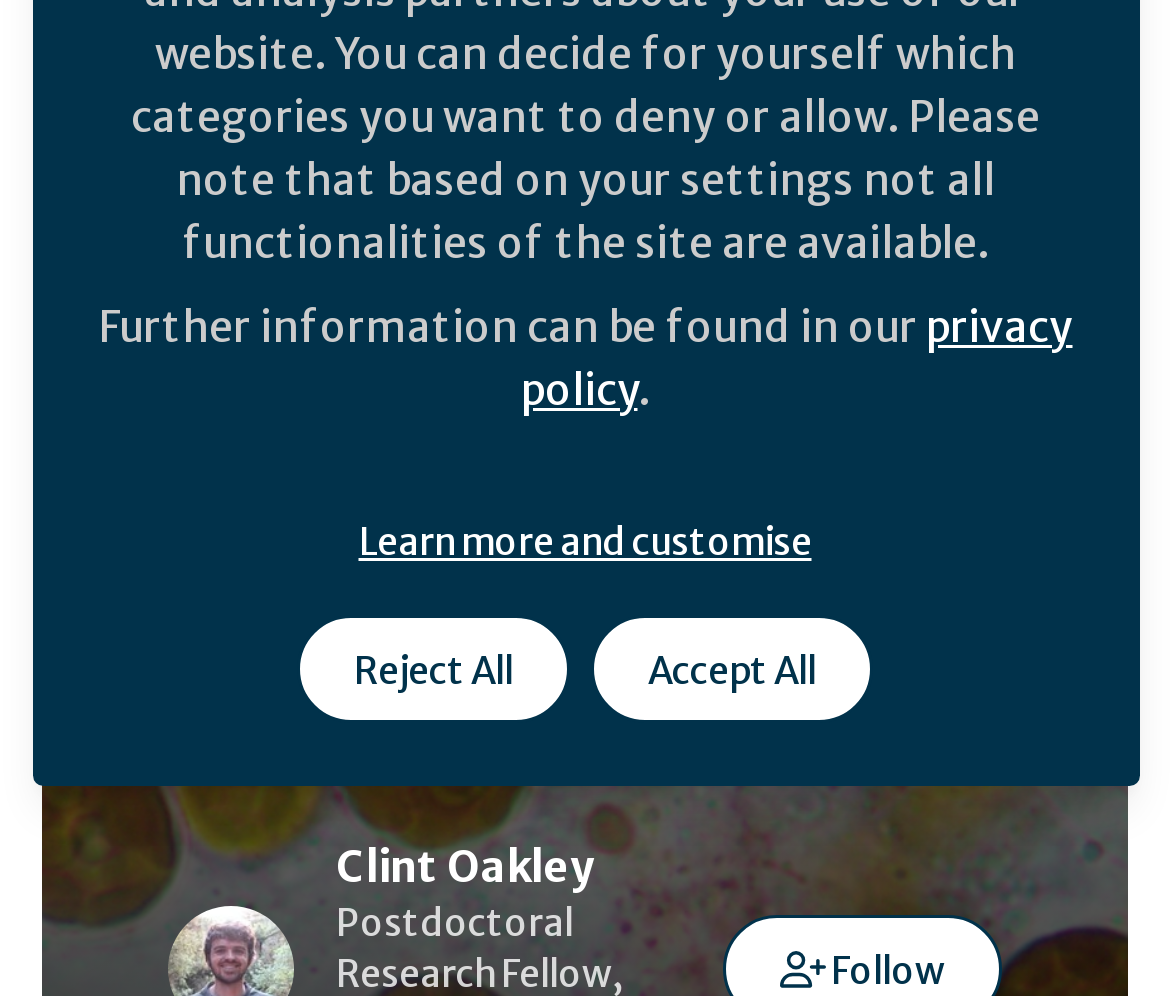Find the bounding box of the UI element described as follows: "Learn more and customise".

[0.081, 0.488, 0.919, 0.596]